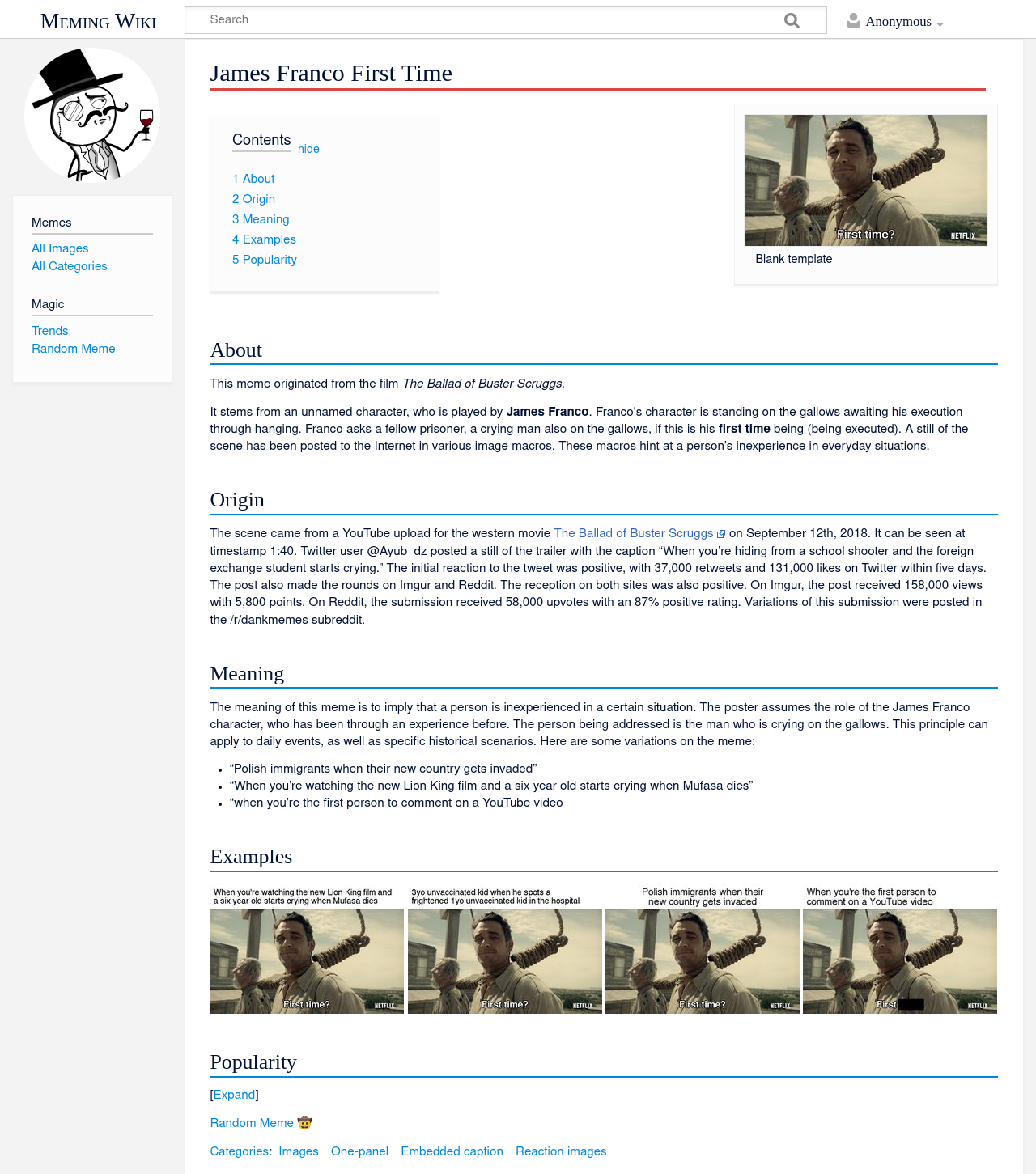Determine the bounding box coordinates for the region that must be clicked to execute the following instruction: "See a random meme".

[0.03, 0.293, 0.111, 0.303]